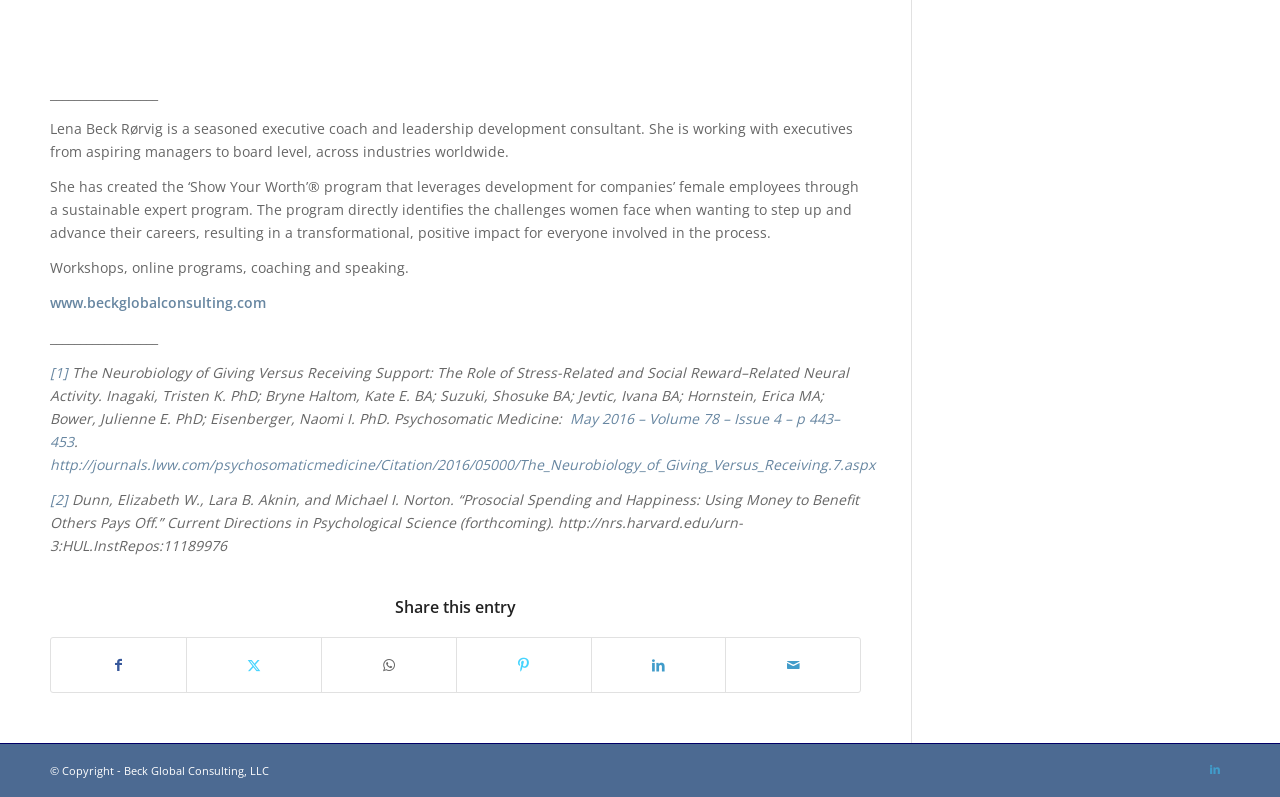Using the element description: "LinkedIn", determine the bounding box coordinates. The coordinates should be in the format [left, top, right, bottom], with values between 0 and 1.

[0.938, 0.946, 0.961, 0.984]